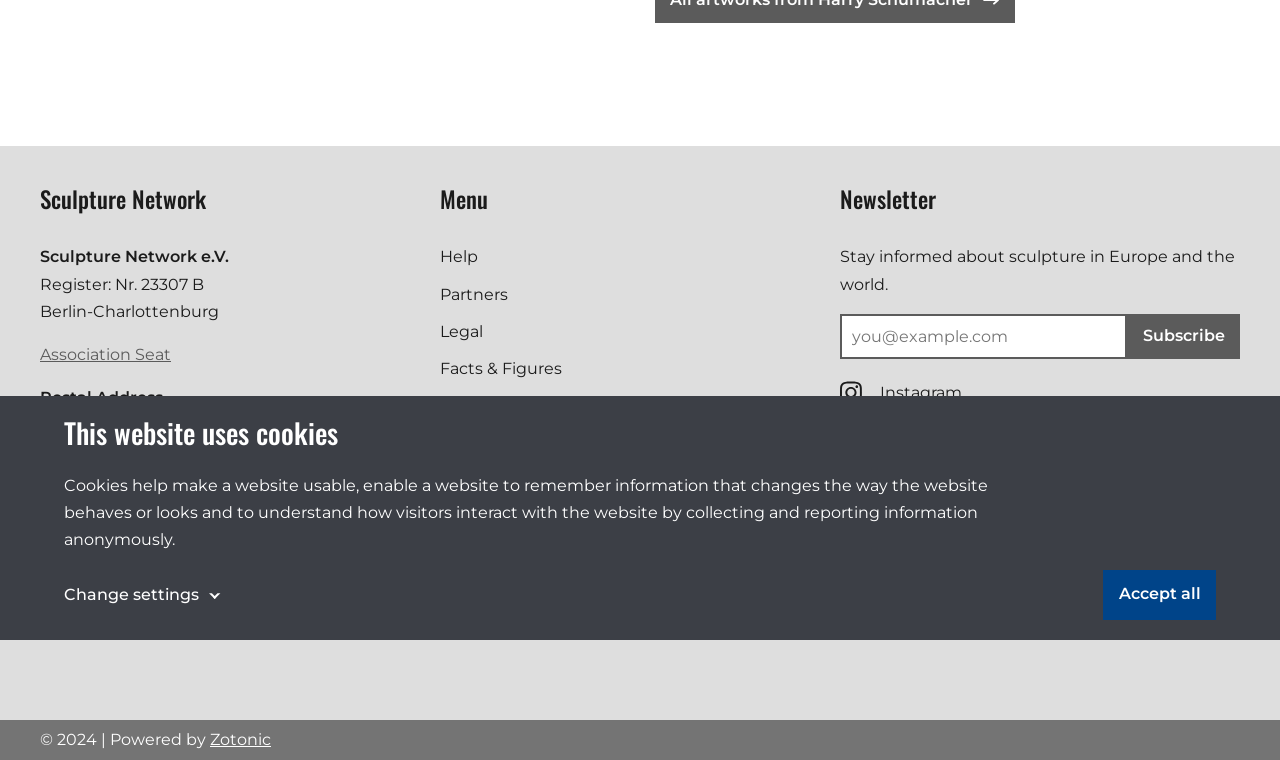Find and provide the bounding box coordinates for the UI element described here: "parent_node: Subscribe name="email" placeholder="you@example.com"". The coordinates should be given as four float numbers between 0 and 1: [left, top, right, bottom].

[0.656, 0.413, 0.881, 0.472]